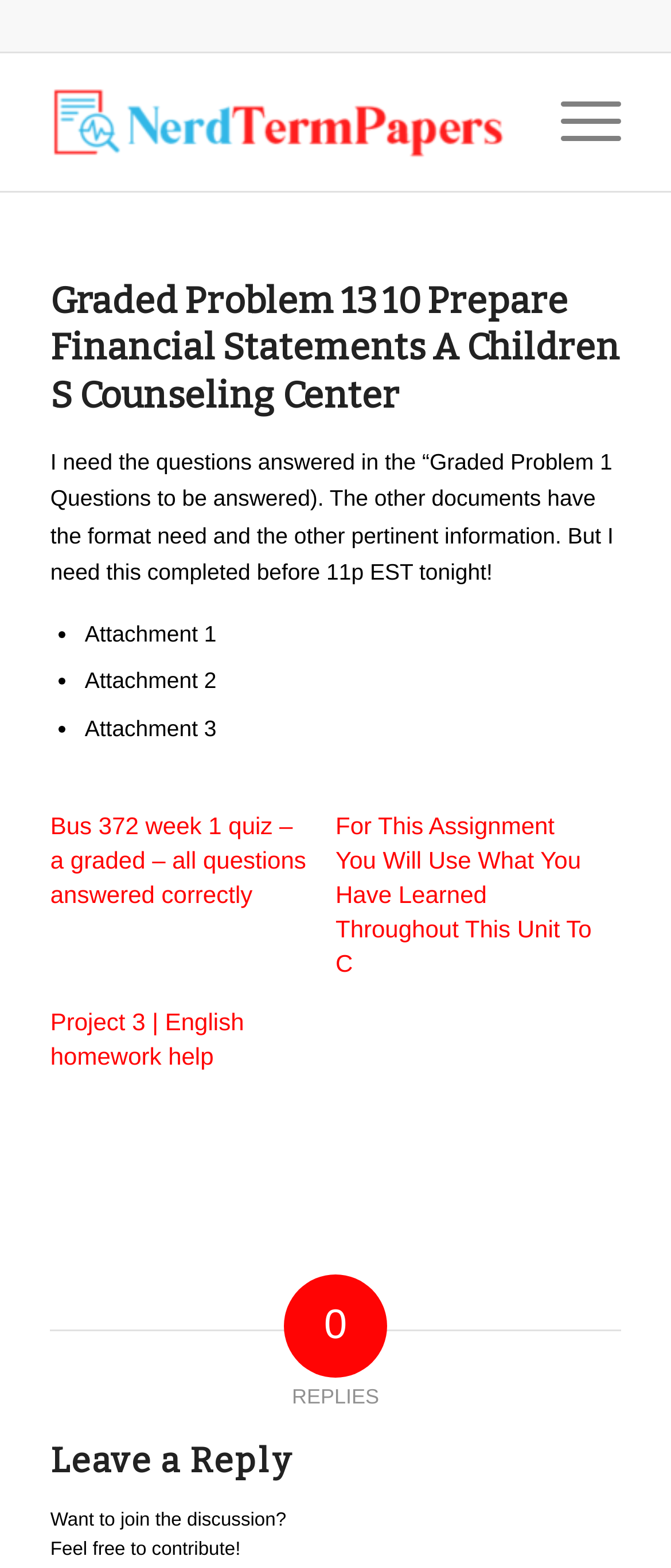Reply to the question with a single word or phrase:
What is the topic of the graded problem?

Financial Statements